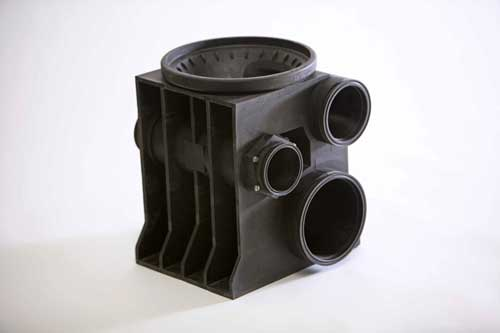Describe all the elements and aspects of the image comprehensively.

The image showcases a black, molded plastic component typically used in industrial applications. It features a rectangular base with multiple cylindrical openings, suggesting its function in fluid or air movement. The top has a circular design with vents, hinting at ventilation or exhaust purposes. This piece may be part of a larger assembly, possibly involved in machinery or automotive systems. The clean, modern design indicates that it is engineered for efficiency and durability, making it suitable for heavy-duty use.